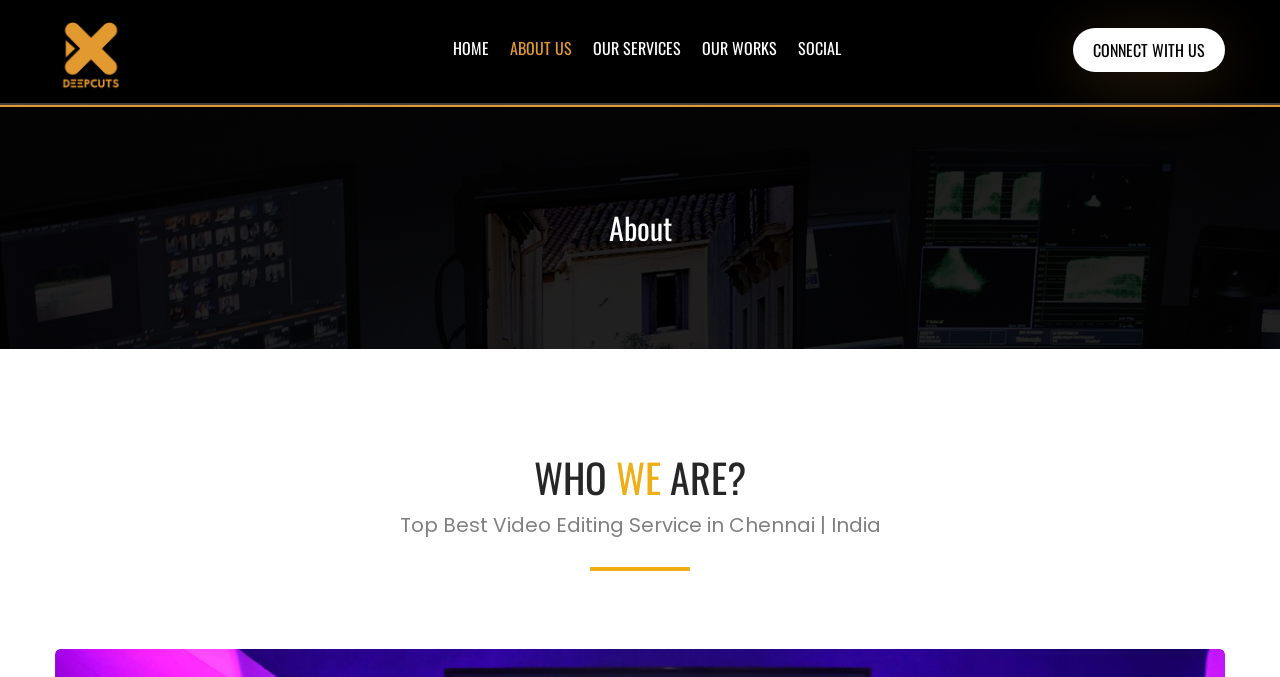Provide a comprehensive description of the webpage.

The webpage is about Deepcuts, a video editing service. At the top left, there is a logo of Deepcuts, which is an image with a link to the homepage. Below the logo, there is a navigation menu with five links: HOME, ABOUT US, OUR SERVICES, OUR WORKS, and SOCIAL. These links are aligned horizontally and take up about a third of the screen width.

To the right of the navigation menu, there is a call-to-action link, "CONNECT WITH US". Below the navigation menu, there is a heading that reads "About", which is centered on the page. 

Under the "About" heading, there is a section that describes who Deepcuts is. The section is divided into two parts: a heading that asks "WHO WE ARE?" and a paragraph of text that describes Deepcuts as the top best video editing service in Chennai, India. This section takes up about half of the screen height.